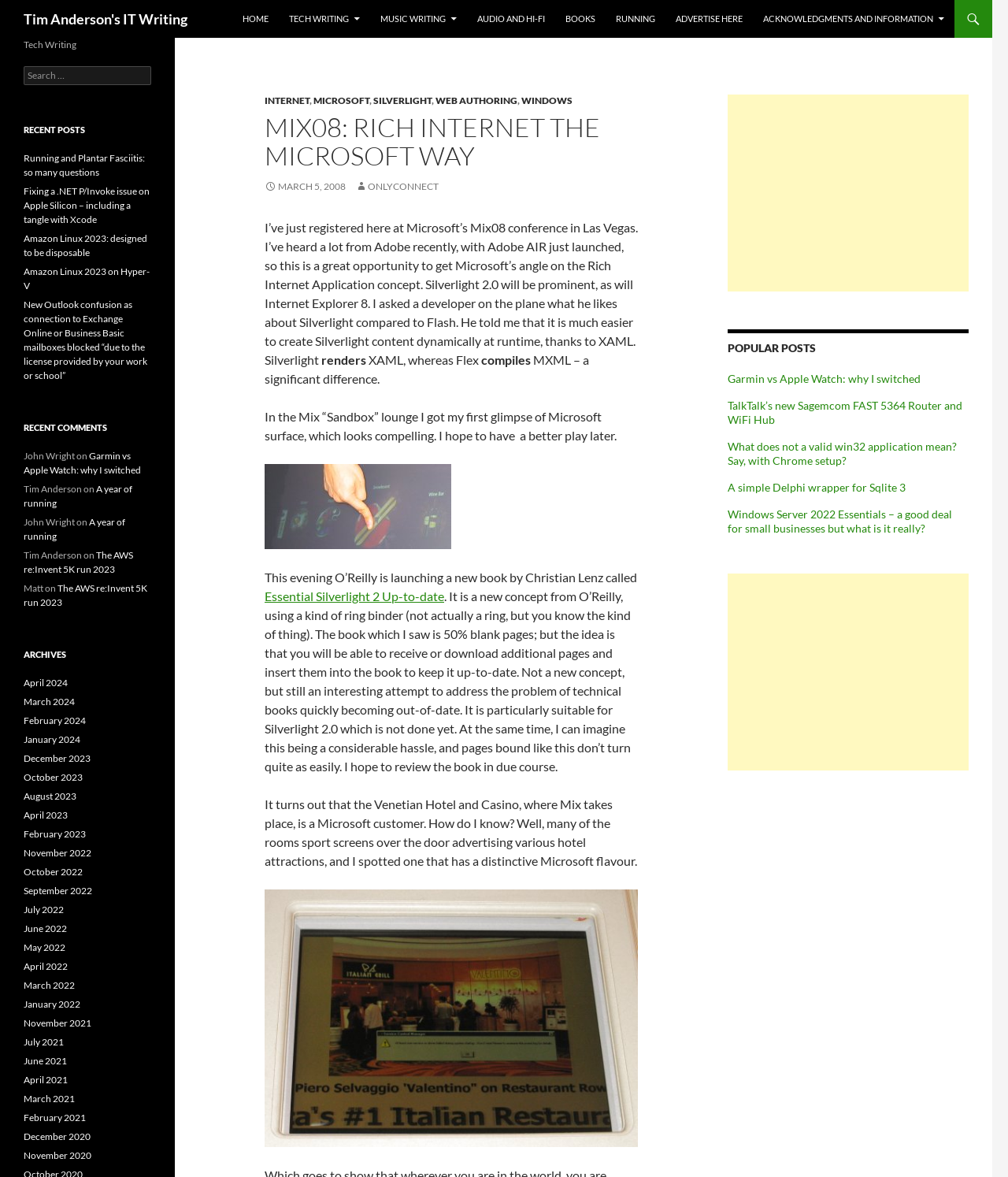Locate the bounding box coordinates of the clickable region to complete the following instruction: "Check popular posts."

[0.722, 0.28, 0.961, 0.304]